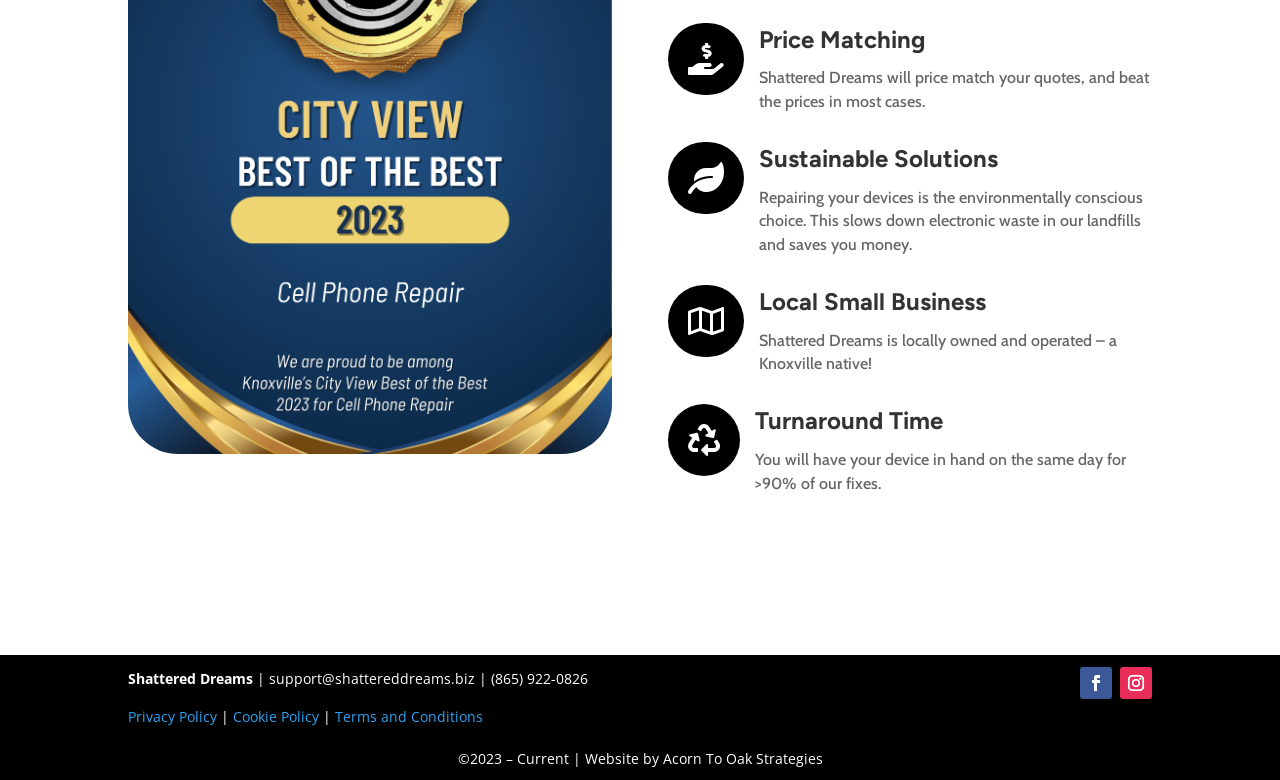How quickly can devices be repaired?
Provide a concise answer using a single word or phrase based on the image.

Same day